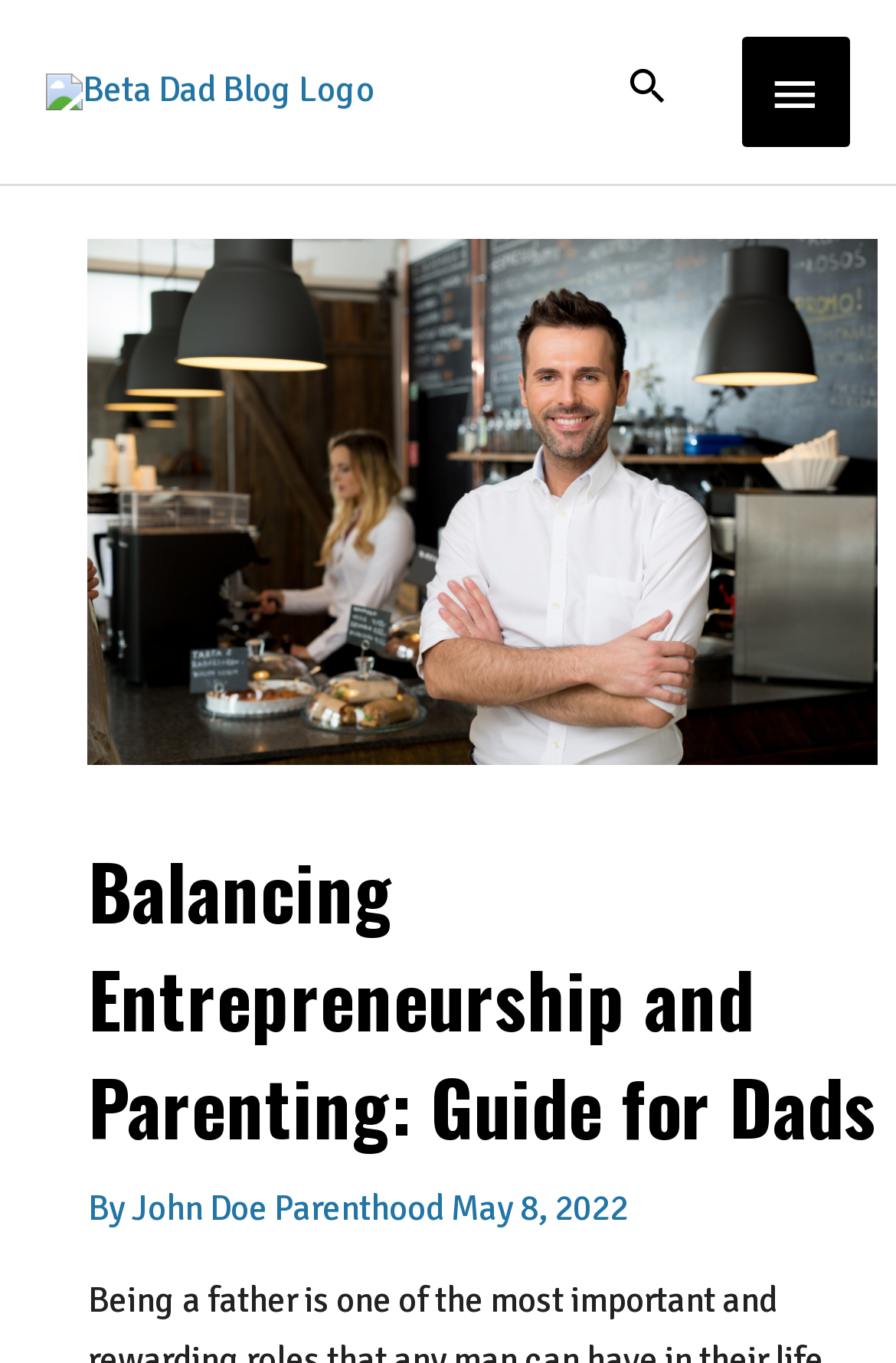Bounding box coordinates are specified in the format (top-left x, top-left y, bottom-right x, bottom-right y). All values are floating point numbers bounded between 0 and 1. Please provide the bounding box coordinate of the region this sentence describes: alt="Beta Dad Blog Logo"

[0.051, 0.049, 0.418, 0.082]